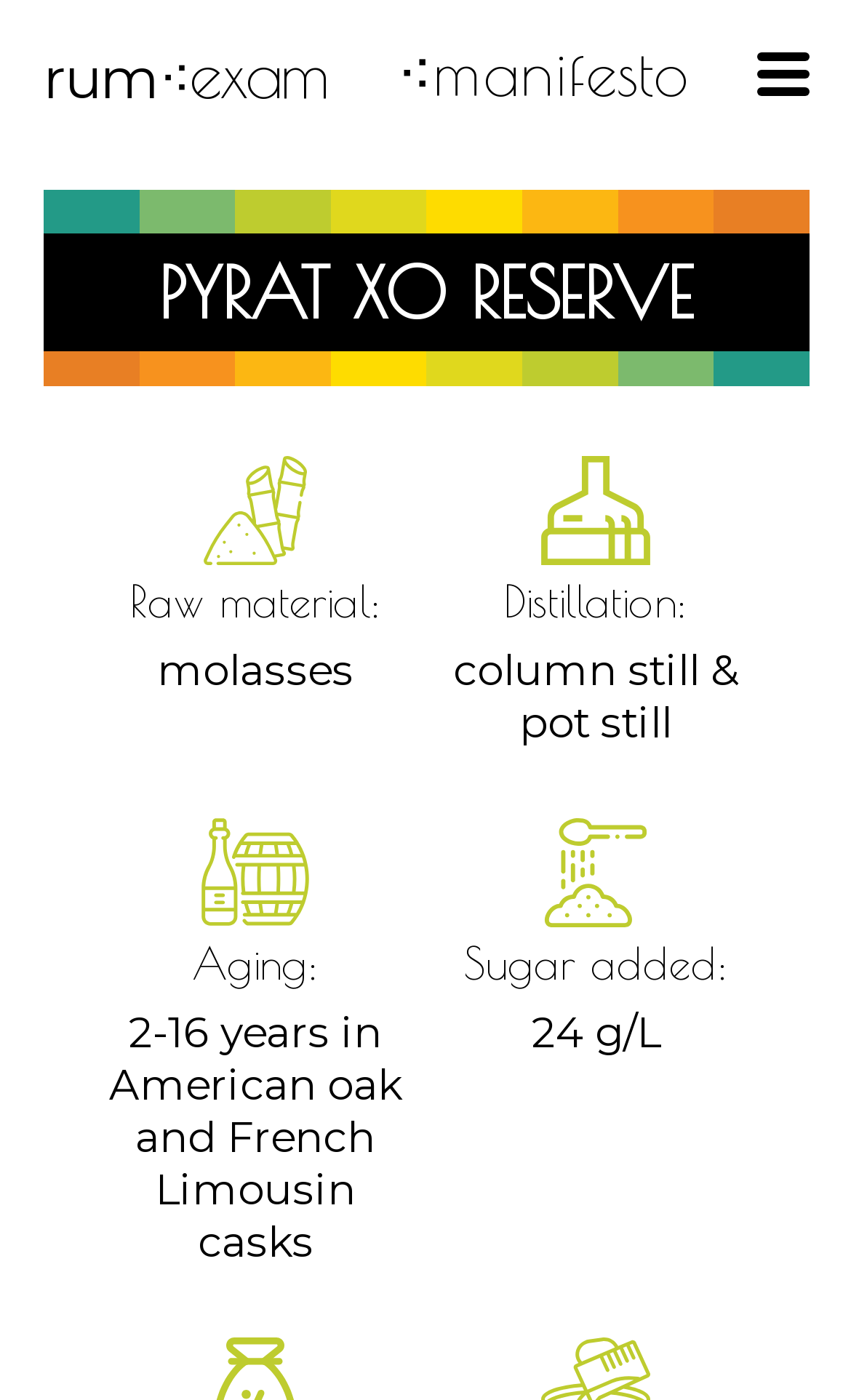Please provide a short answer using a single word or phrase for the question:
What type of oak casks are used for aging?

American oak and French Limousin